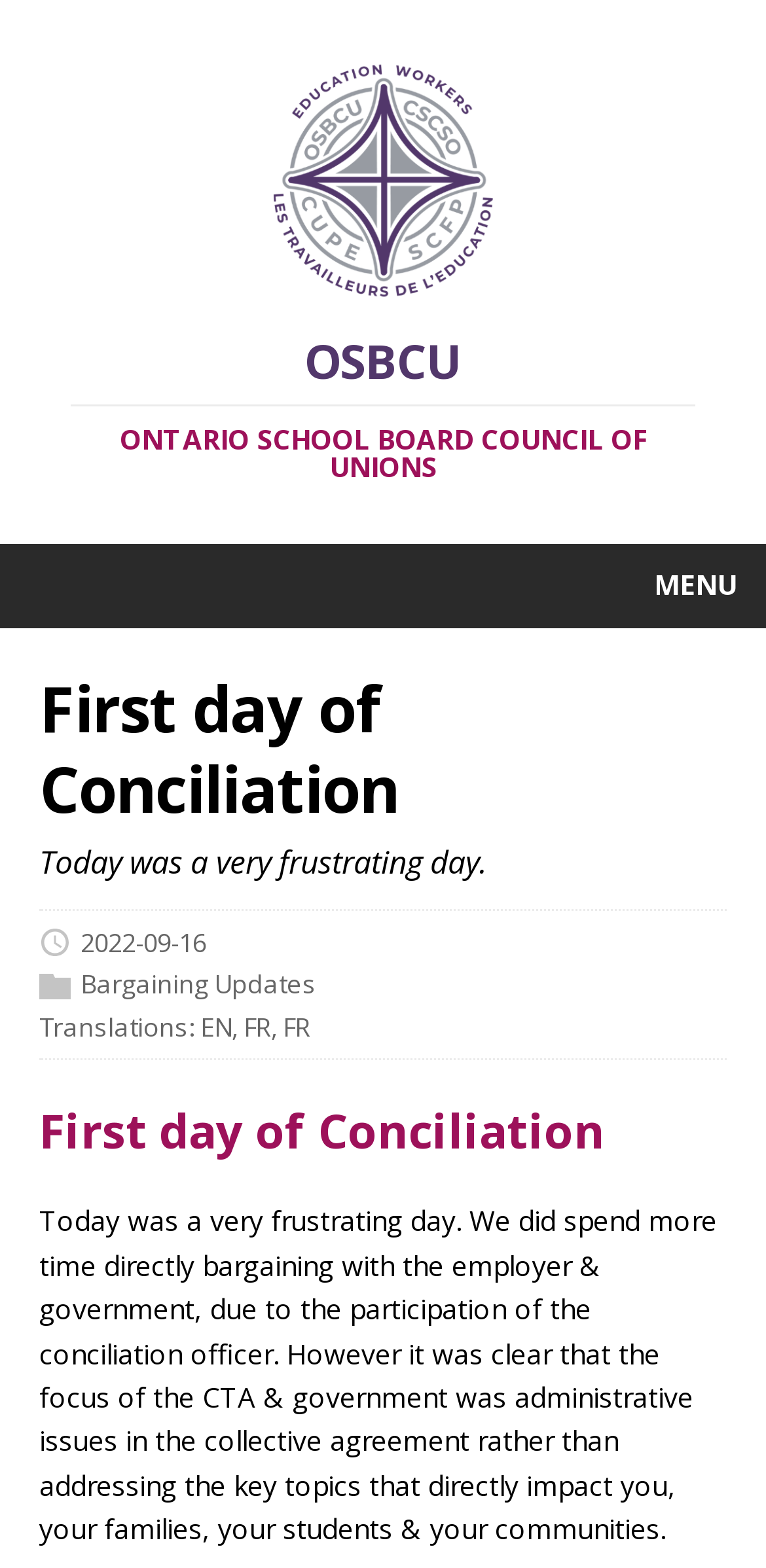Please reply with a single word or brief phrase to the question: 
What languages are available for translation?

EN, FR